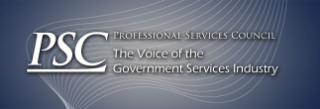What is the design goal of the logo and background?
Use the information from the image to give a detailed answer to the question.

The design elements of the logo, combined with the refined background, reflect the PSC's commitment to excellence and its focus on improving operational effectiveness within the government procurement landscape, indicating that the design goal is to convey a sense of professionalism and authority.